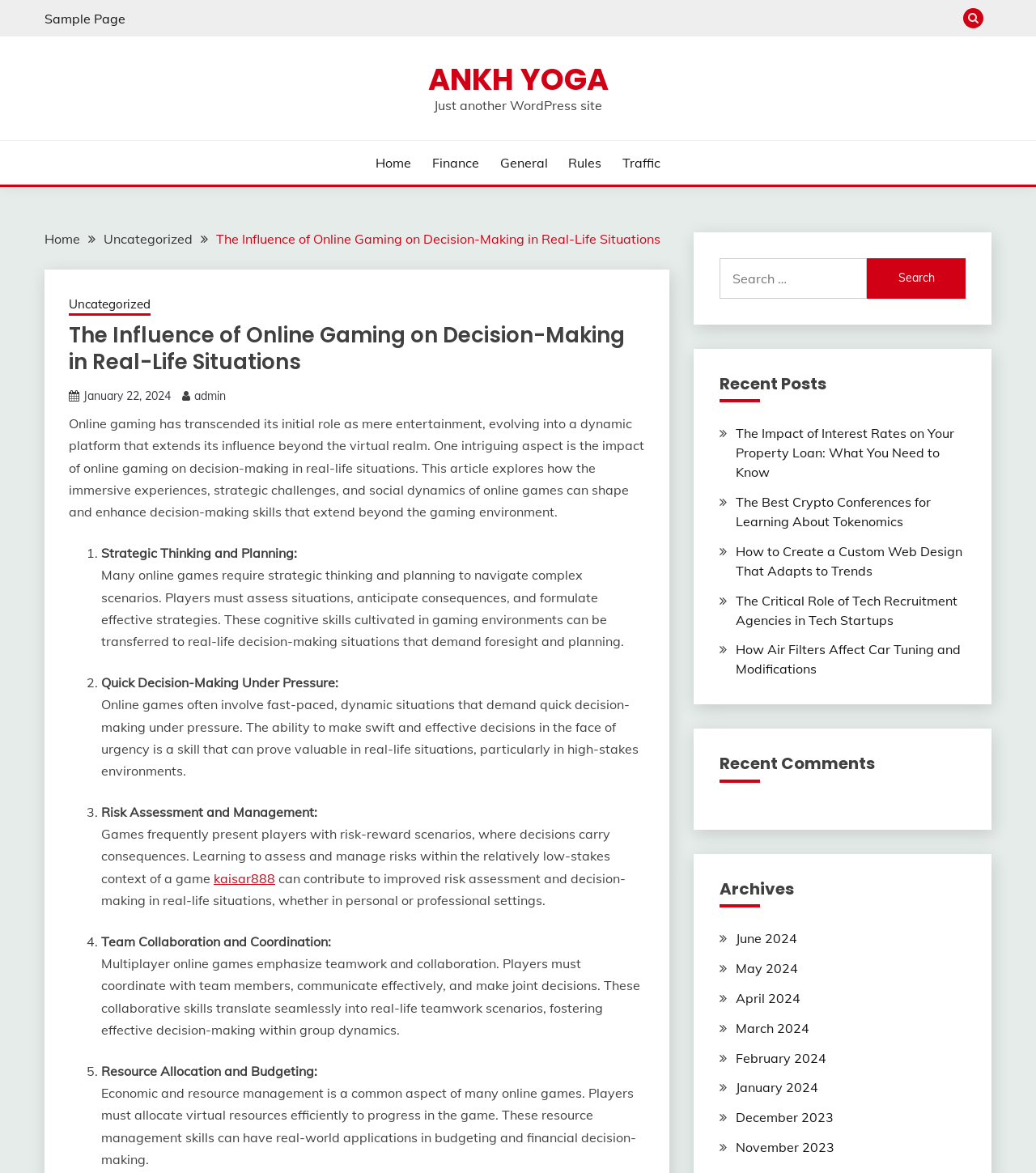Summarize the contents and layout of the webpage in detail.

The webpage is about the influence of online gaming on decision-making in real-life situations. At the top, there is a navigation menu with links to "Sample Page", "ANKH YOGA", "Home", "Finance", "General", "Rules", and "Traffic". Below the navigation menu, there is a breadcrumbs section with links to "Home", "Uncategorized", and the current page title.

The main content of the page is an article with the title "The Influence of Online Gaming on Decision-Making in Real-Life Situations". The article discusses how online gaming can shape and enhance decision-making skills that extend beyond the gaming environment. It highlights five aspects of online gaming that can improve decision-making in real-life situations: strategic thinking and planning, quick decision-making under pressure, risk assessment and management, team collaboration and coordination, and resource allocation and budgeting.

On the right side of the page, there is a search bar with a search button. Below the search bar, there are sections for "Recent Posts", "Recent Comments", and "Archives". The "Recent Posts" section lists five article titles with links, while the "Archives" section lists links to monthly archives from June 2024 to November 2023.

At the bottom of the page, there is a link to the current page title and a link to the author's profile. There are also social media links and a button with a search icon at the top right corner of the page.